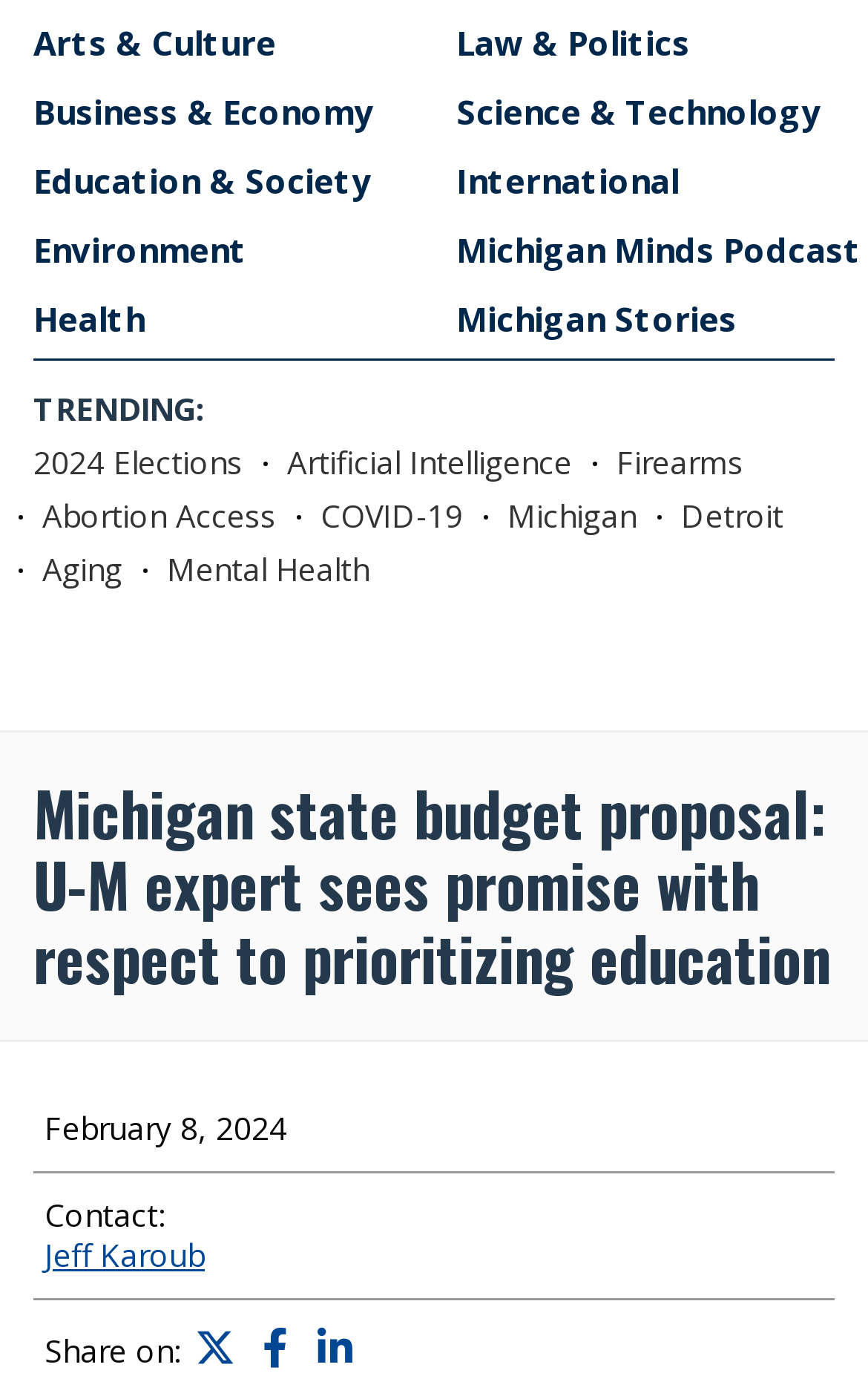Mark the bounding box of the element that matches the following description: "Share on Twitter".

[0.218, 0.961, 0.277, 0.999]